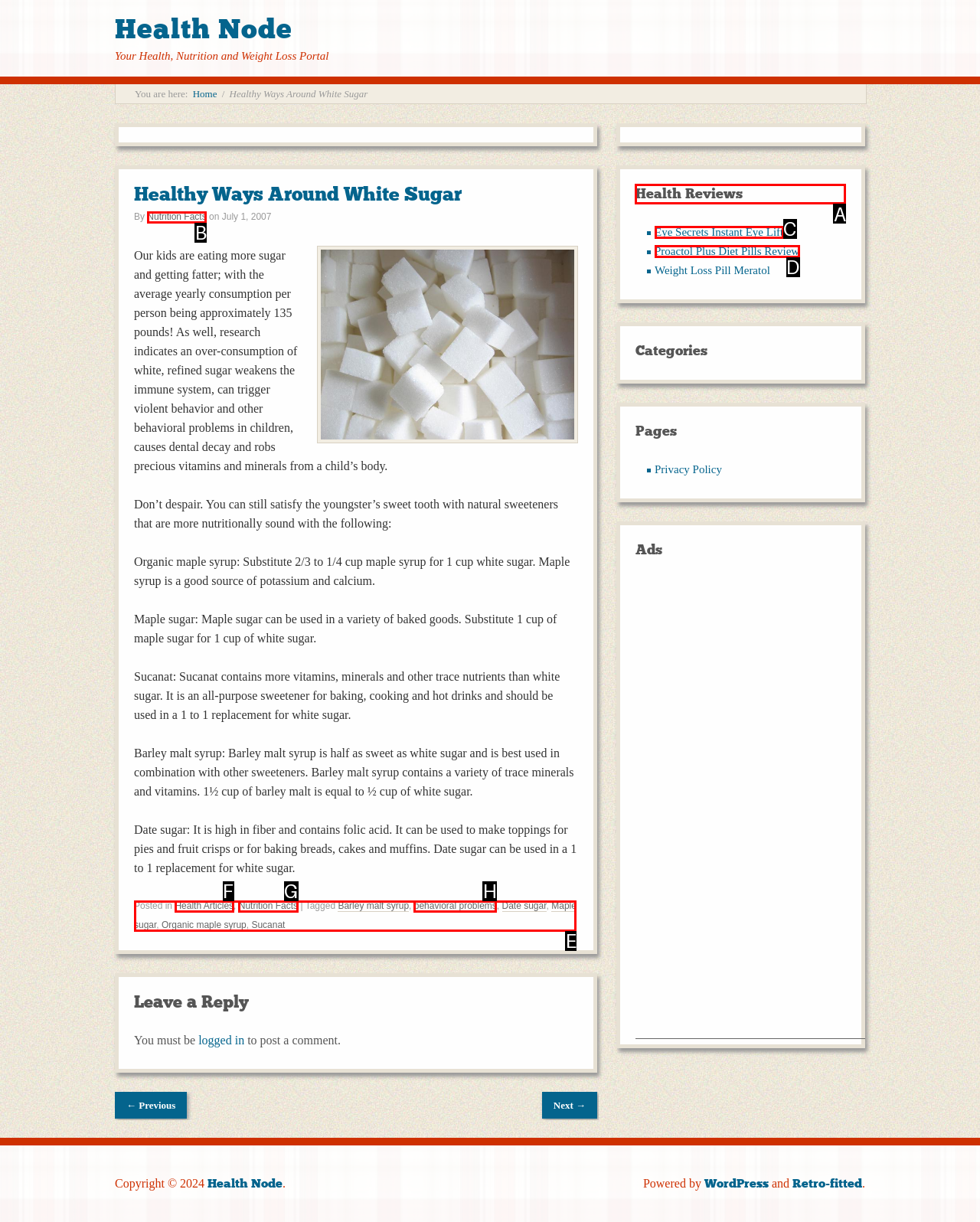What option should you select to complete this task: View the 'Health Reviews'? Indicate your answer by providing the letter only.

A